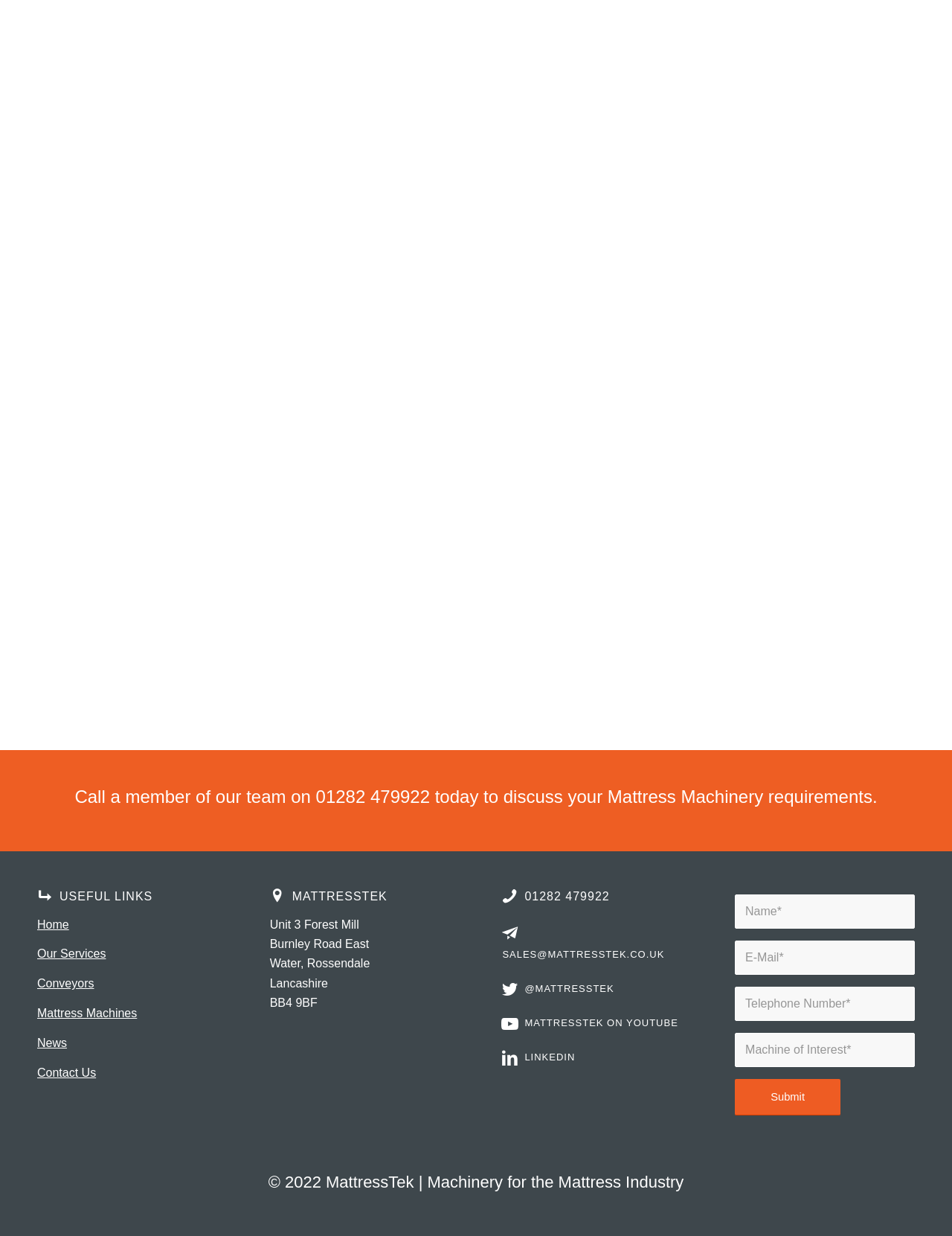Use a single word or phrase to answer this question: 
What is the company name and address?

MattressTek, Unit 3 Forest Mill, Burnley Road East, Water, Rossendale, Lancashire, BB4 9BF